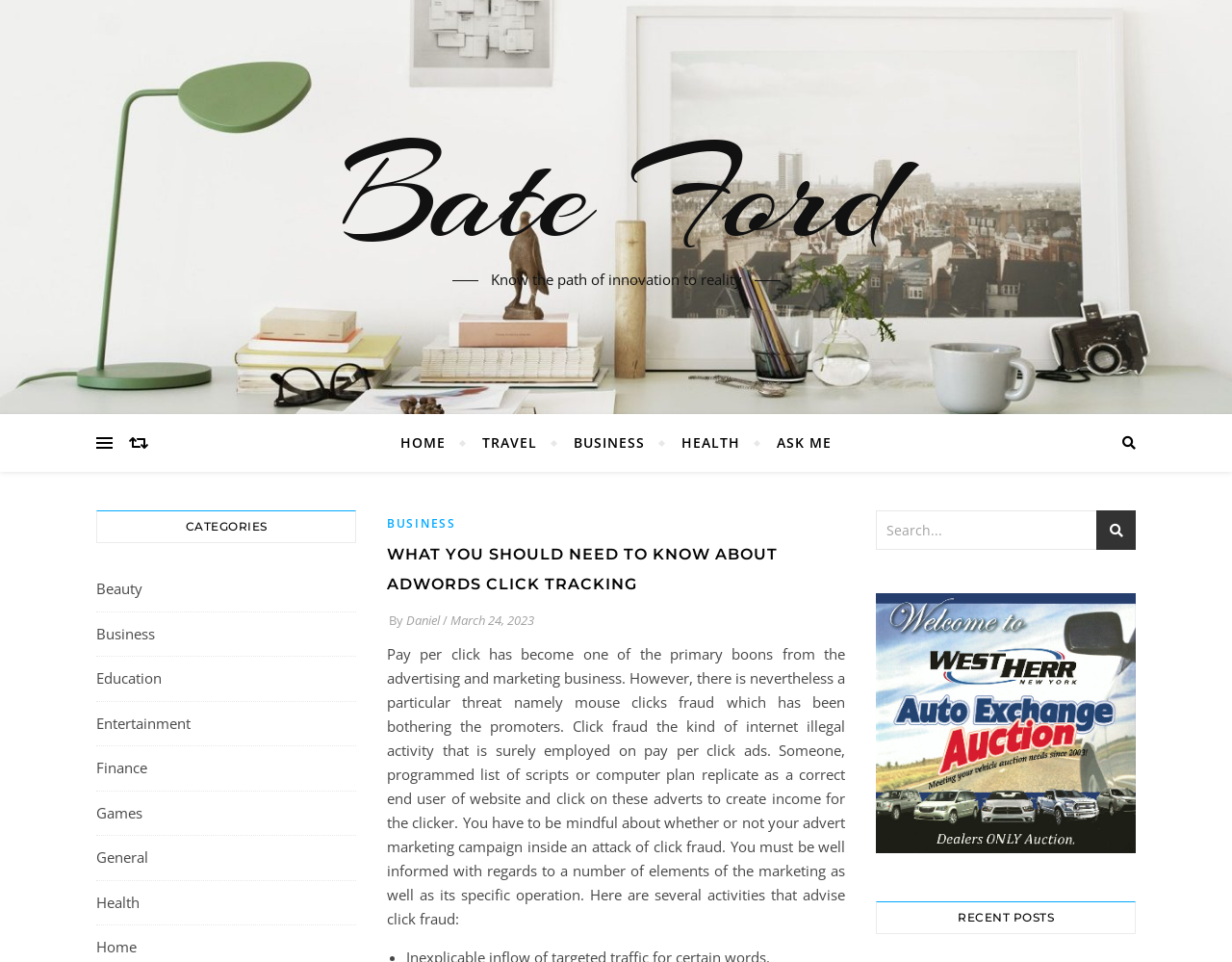Identify the bounding box coordinates of the element to click to follow this instruction: 'Go to the HOME page'. Ensure the coordinates are four float values between 0 and 1, provided as [left, top, right, bottom].

[0.325, 0.43, 0.375, 0.49]